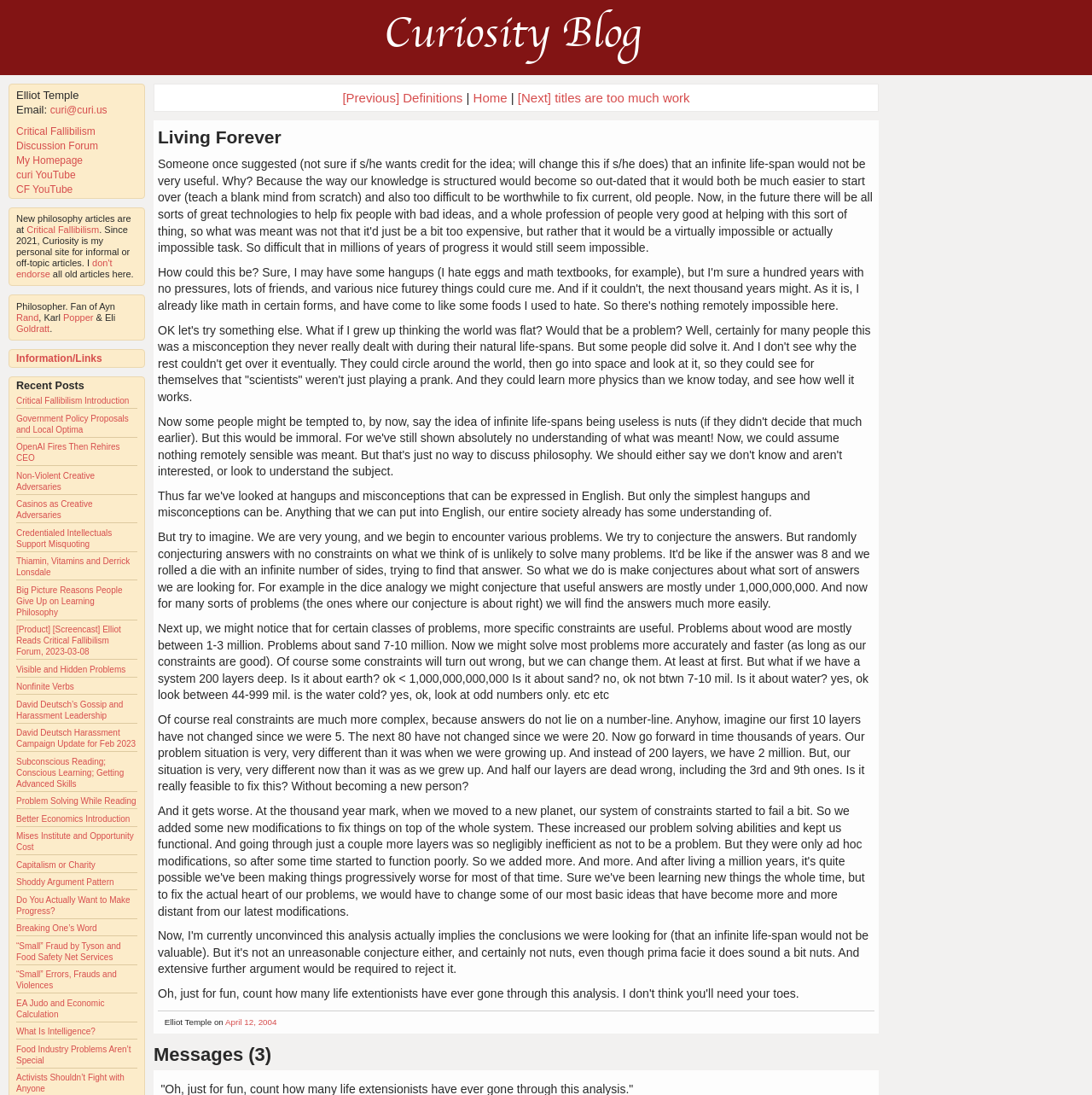Identify the bounding box coordinates for the element that needs to be clicked to fulfill this instruction: "read the article Living Forever". Provide the coordinates in the format of four float numbers between 0 and 1: [left, top, right, bottom].

[0.145, 0.115, 0.801, 0.915]